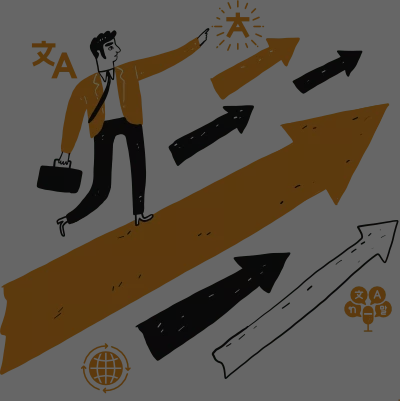Convey all the details present in the image.

The image visually represents the dynamic and promising career opportunities within the translation industry, particularly highlighting the innovative approach of Nativy, a leading online translation agency. Featuring an illustration of a confident individual pointing towards upward arrows, it symbolizes growth and advancement in one's career. Accompanying symbols such as a globe emphasize the global aspect of the translation services offered. The design reinforces the message that by joining Nativy, individuals can embark on a fulfilling career journey in a rapidly evolving field that integrates technology with professional expertise. The presence of multilingual elements suggests a diverse and inclusive work environment, ideal for those looking to make a meaningful impact in the world of translation.